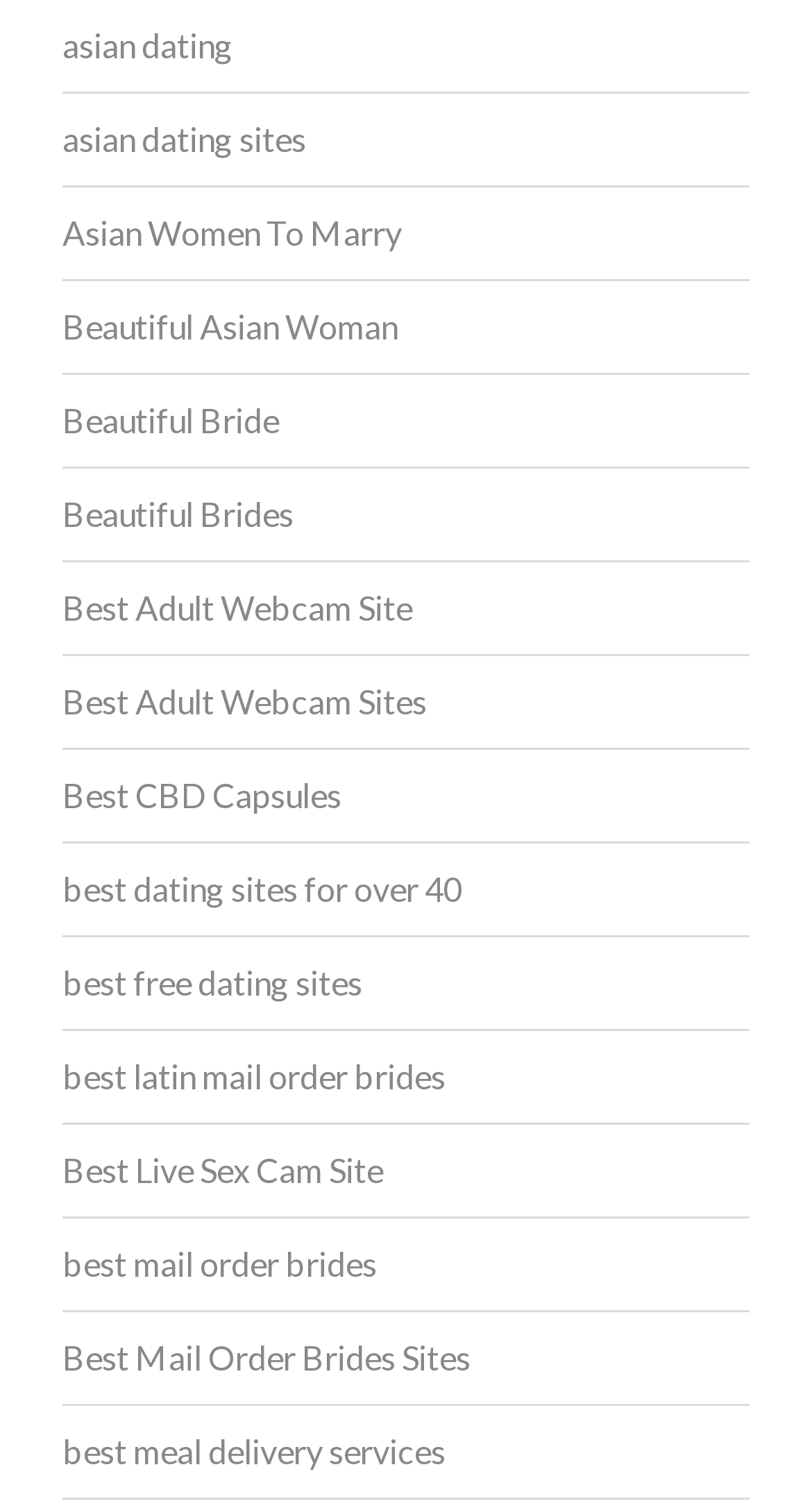Find the bounding box coordinates for the area you need to click to carry out the instruction: "View BEARPAW Fashion category". The coordinates should be four float numbers between 0 and 1, indicated as [left, top, right, bottom].

None